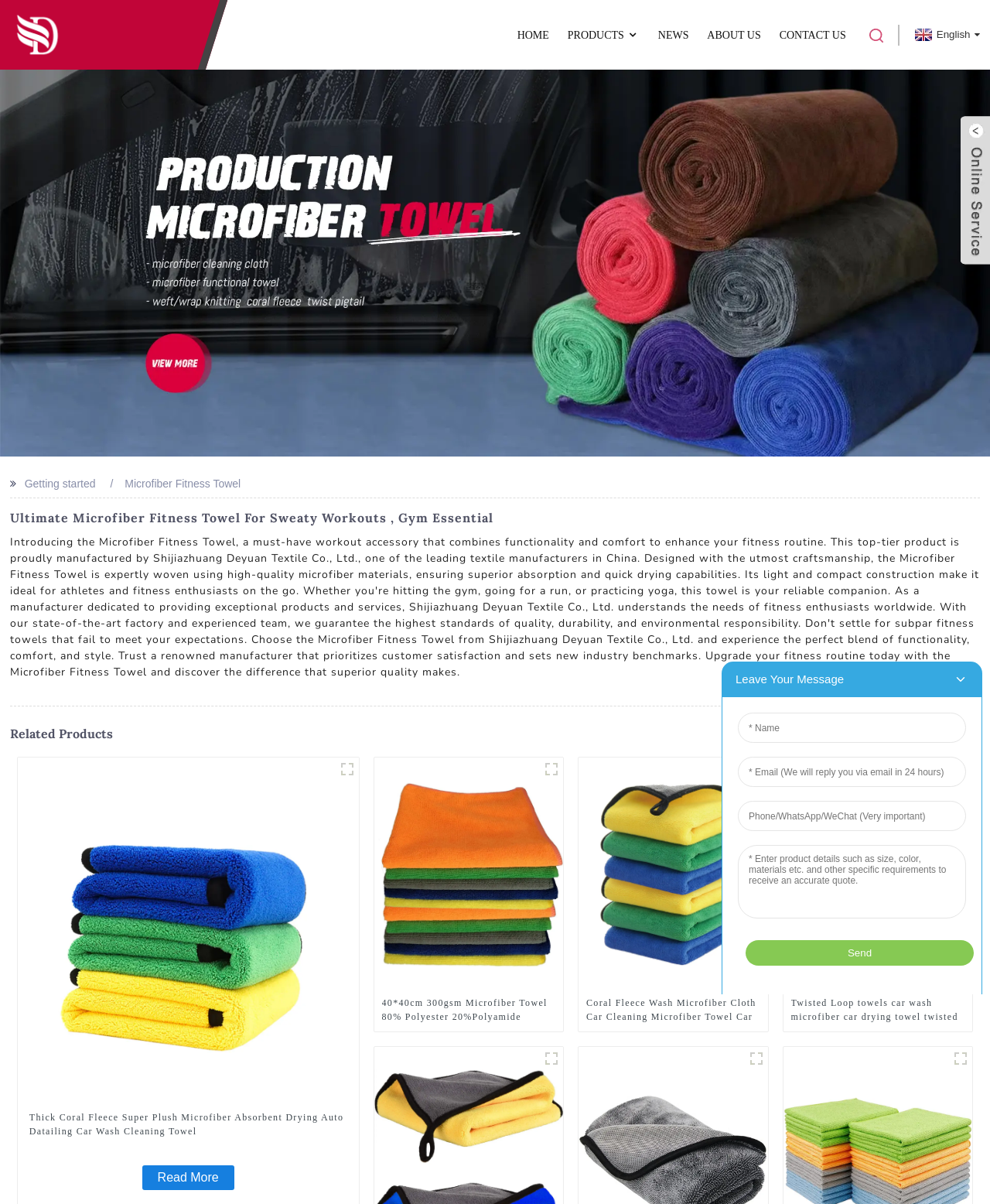How many navigation links are in the top menu?
Kindly offer a detailed explanation using the data available in the image.

The top menu contains five navigation links: 'HOME', 'PRODUCTS ', 'NEWS', 'ABOUT US', and 'CONTACT US'.